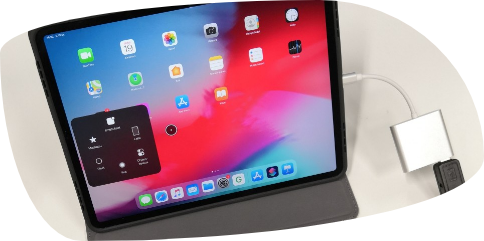Please give a succinct answer using a single word or phrase:
What operating systems are compatible with the Quha Zono?

iPadOS and iOS